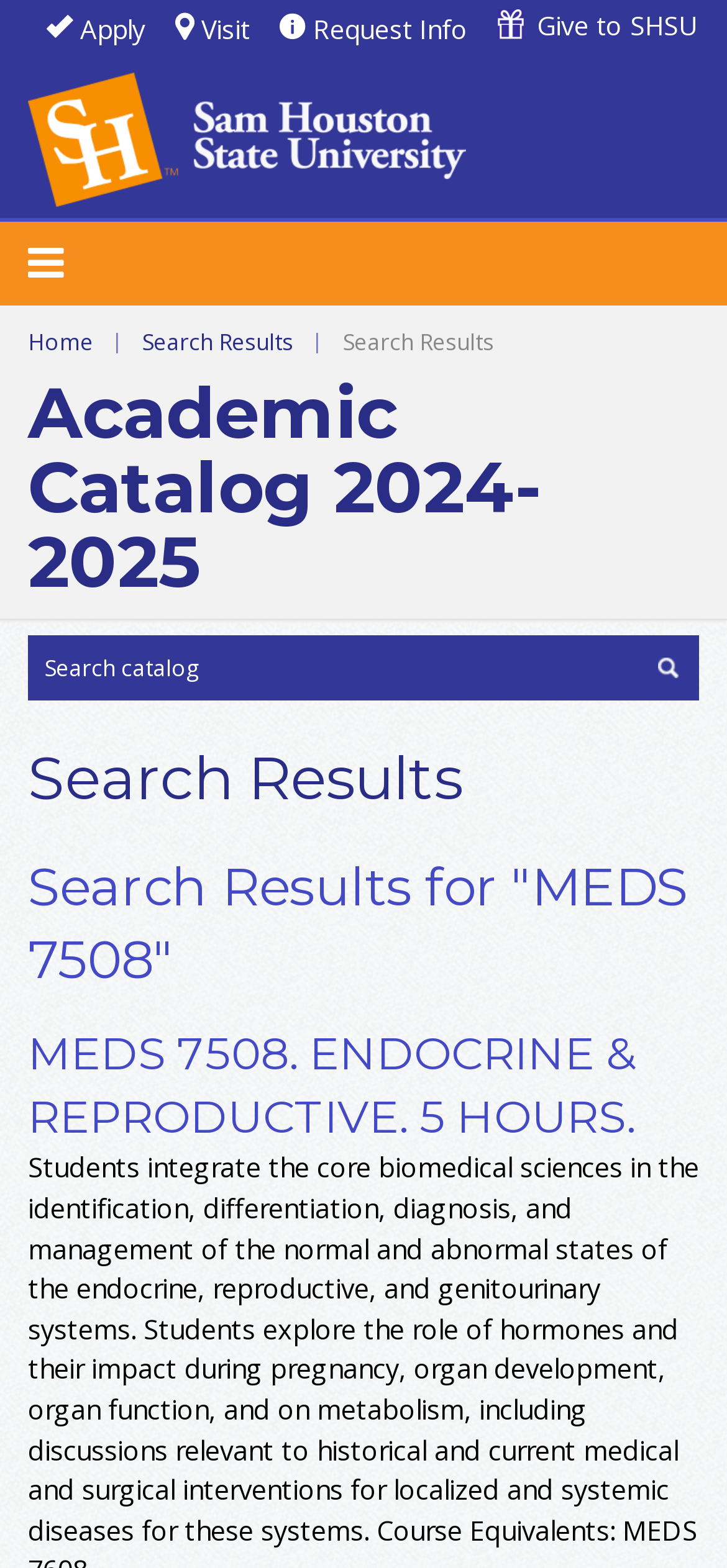Please indicate the bounding box coordinates of the element's region to be clicked to achieve the instruction: "Apply to the university". Provide the coordinates as four float numbers between 0 and 1, i.e., [left, top, right, bottom].

[0.064, 0.007, 0.2, 0.03]